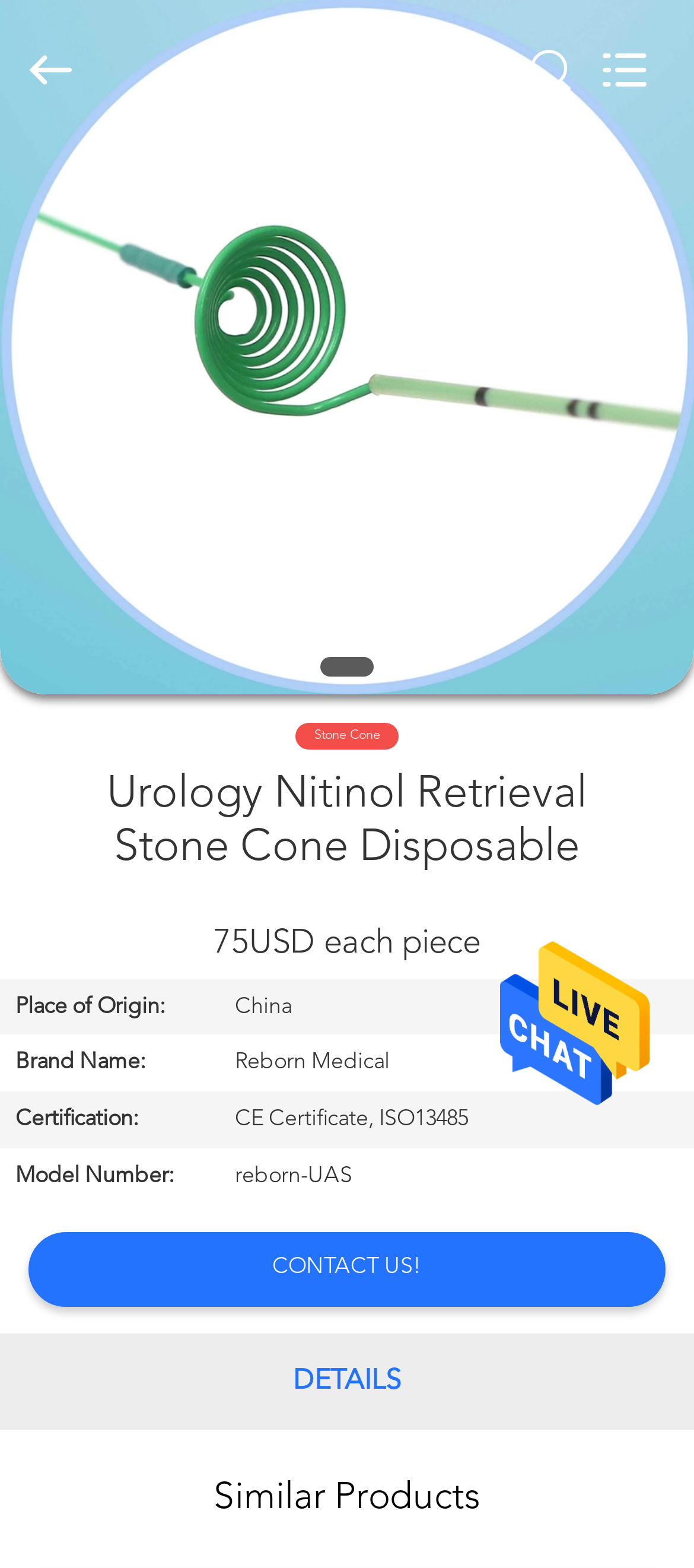Show the bounding box coordinates of the element that should be clicked to complete the task: "Go to home page".

[0.0, 0.091, 0.195, 0.119]